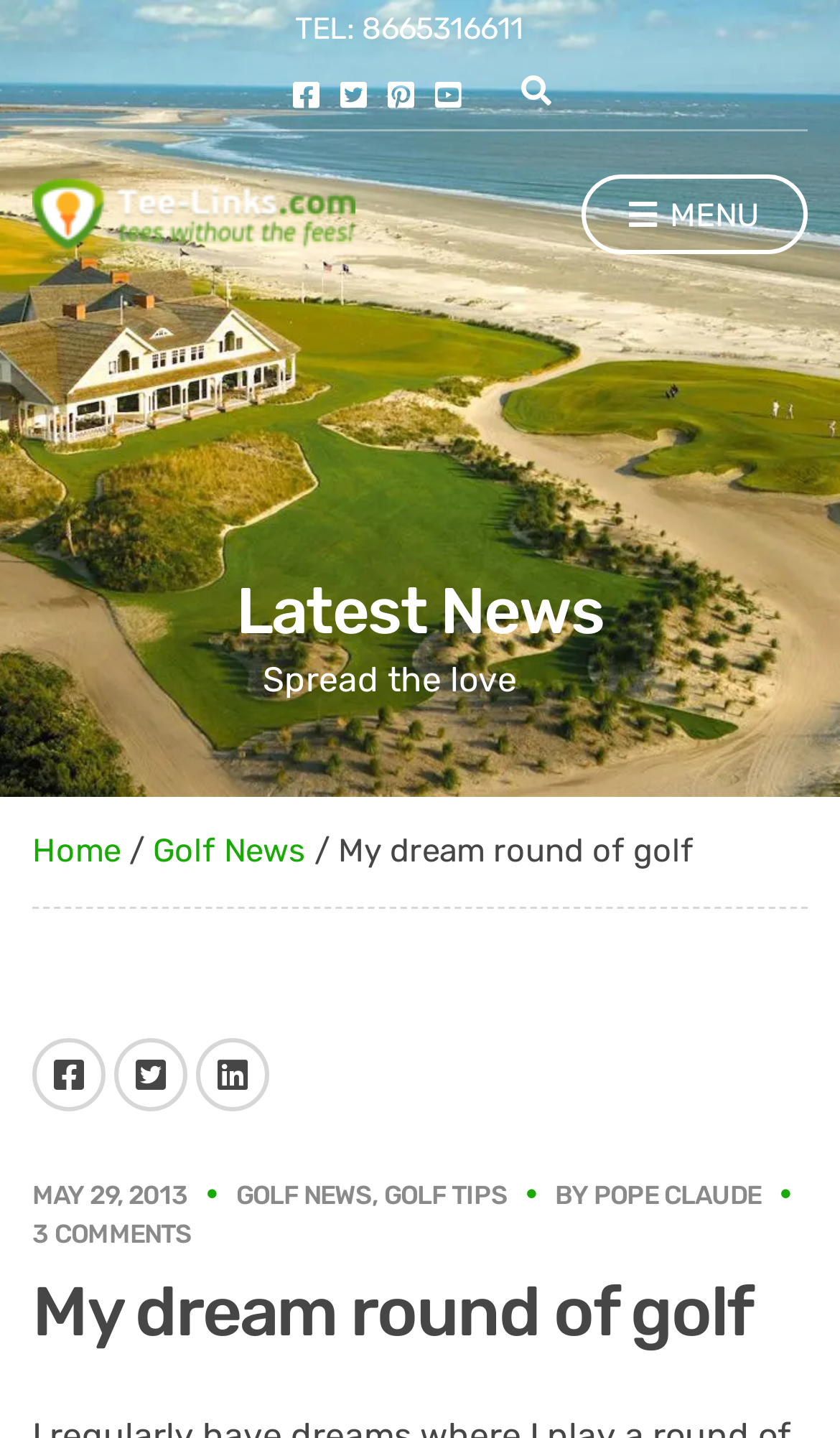Locate the primary heading on the webpage and return its text.

My dream round of golf